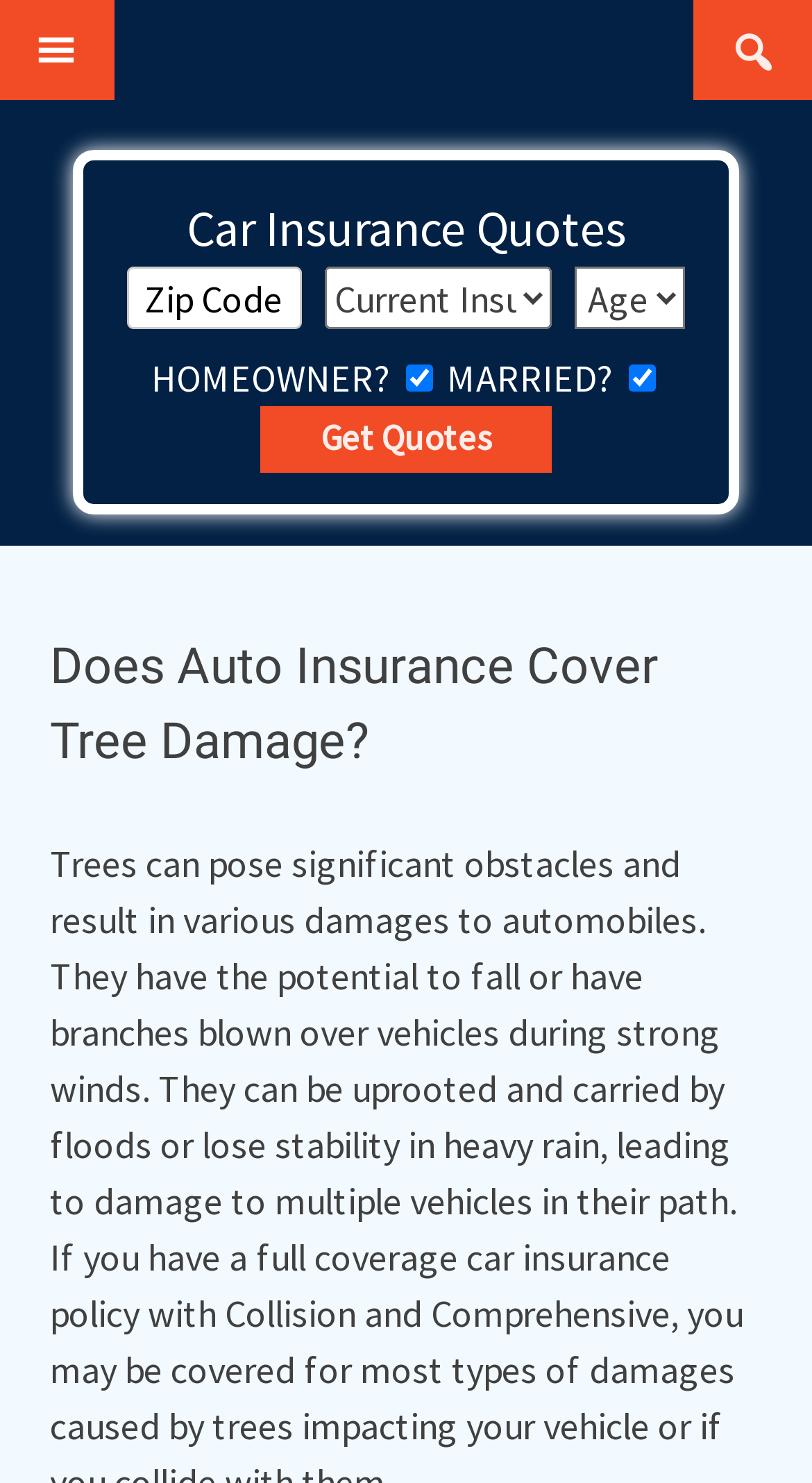Reply to the question with a brief word or phrase: How many comboboxes are present in the form?

2